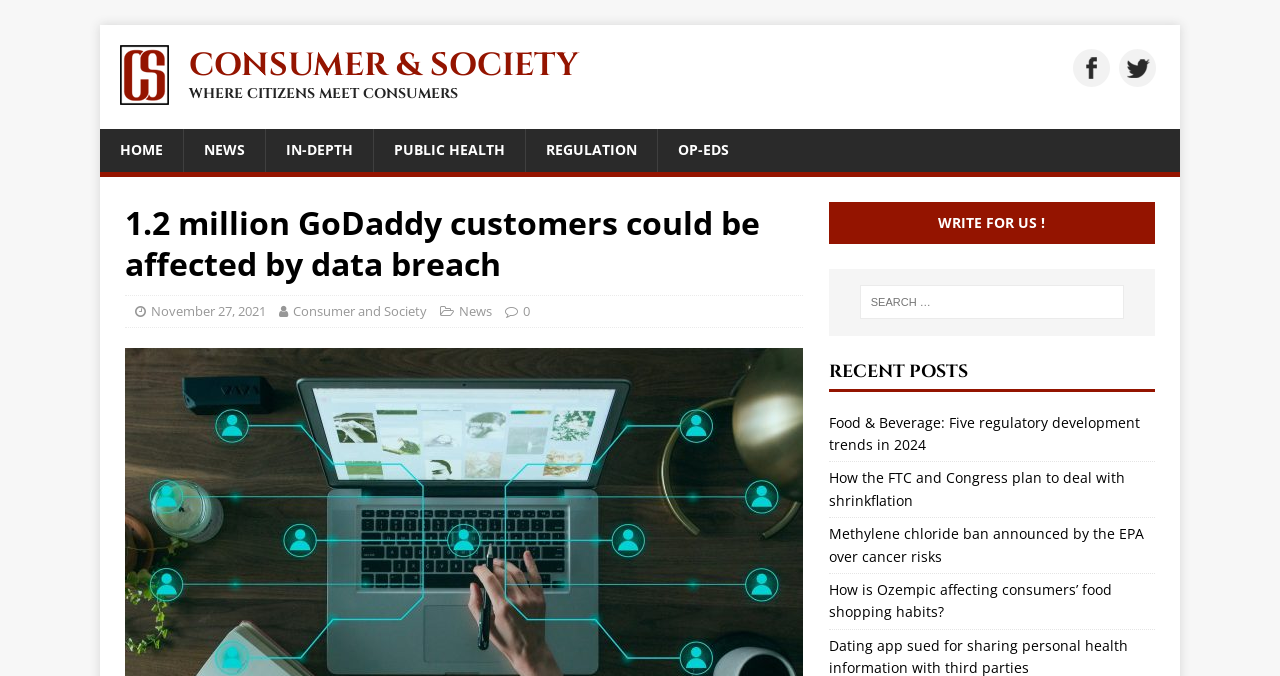Using the given description, provide the bounding box coordinates formatted as (top-left x, top-left y, bottom-right x, bottom-right y), with all values being floating point numbers between 0 and 1. Description: Public Health

[0.291, 0.191, 0.41, 0.254]